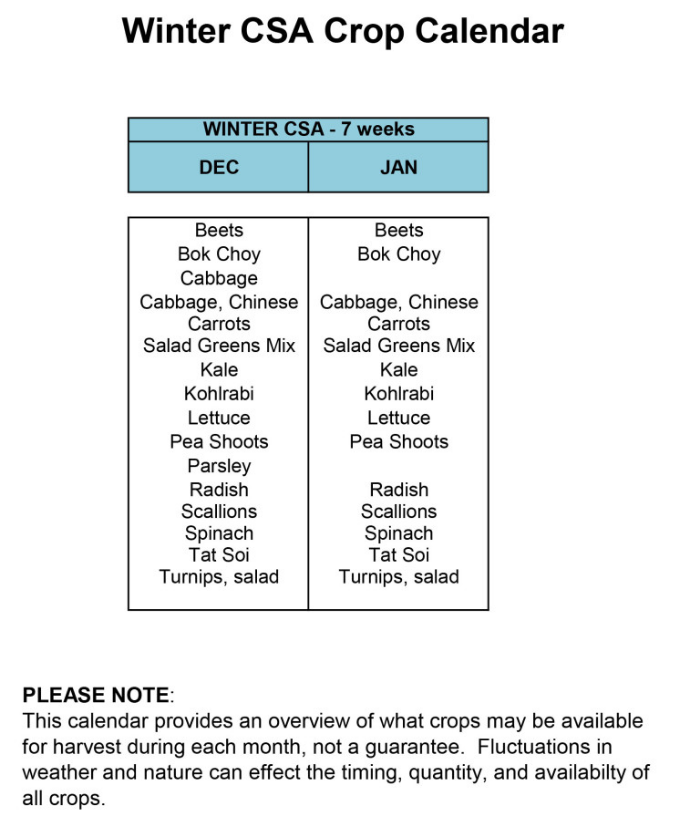Provide a comprehensive description of the image.

The image titled "Winter CSA Crop Calendar" provides a detailed overview of the crops available for harvest during a seven-week Community Supported Agriculture (CSA) program spanning December and January. The calendar is structured into two columns, one for each month, listing various vegetables such as beets, bok choy, cabbage, carrots, and more. It highlights the seasonal offerings including salad greens, kale, and a variety of root vegetables, ensuring members are aware of the produce they can expect in their weekly shares. At the bottom of the image, an important note emphasizes that the calendar serves as a guideline, with actual availability subject to the influences of weather and other natural factors.